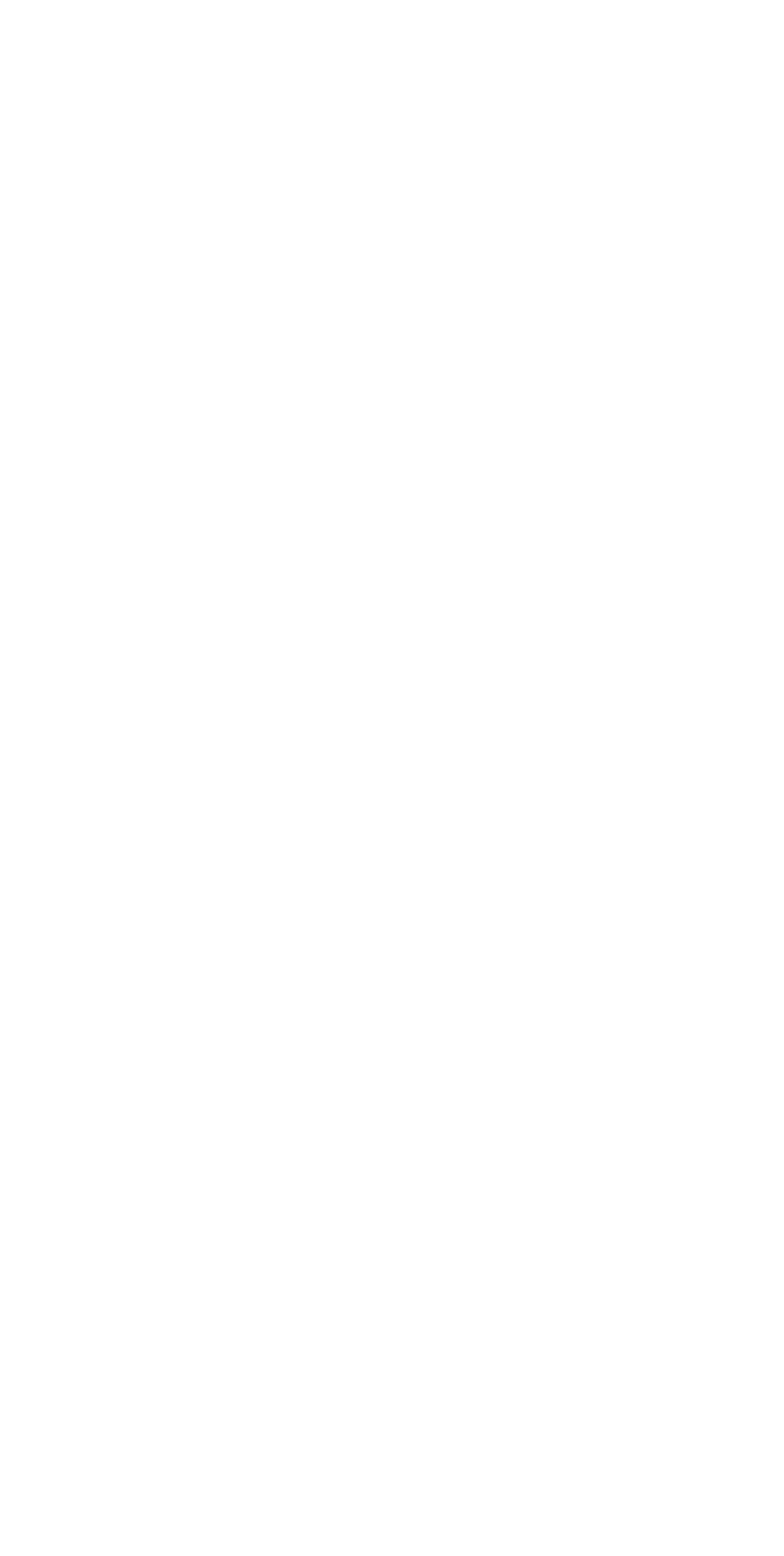Refer to the screenshot and answer the following question in detail:
What is the name of the website?

I looked at the bottom of the webpage and found the link 'The Farming Insider' which seems to be the name of the website.